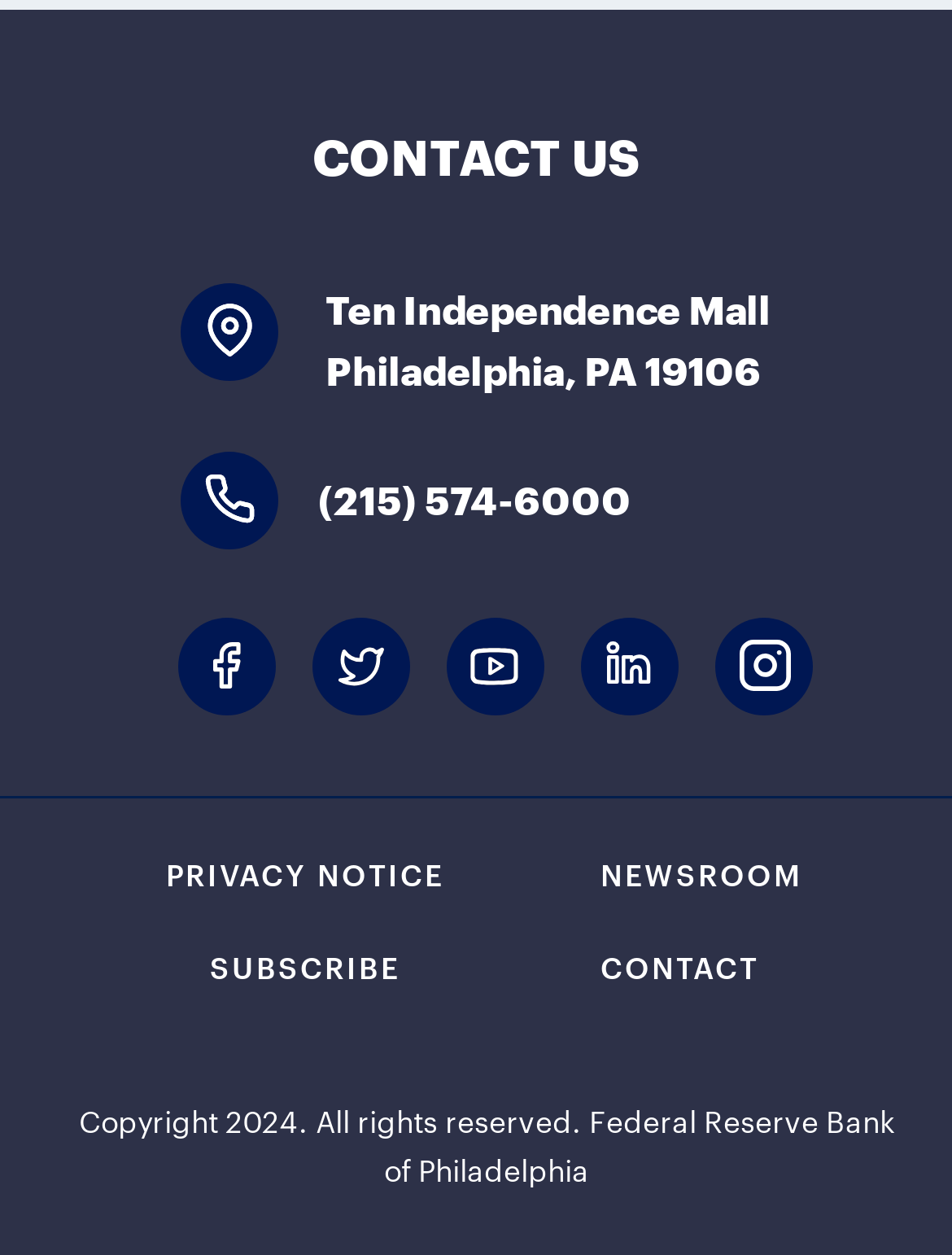Find the bounding box coordinates of the clickable element required to execute the following instruction: "Contact the bank". Provide the coordinates as four float numbers between 0 and 1, i.e., [left, top, right, bottom].

[0.631, 0.752, 0.797, 0.787]